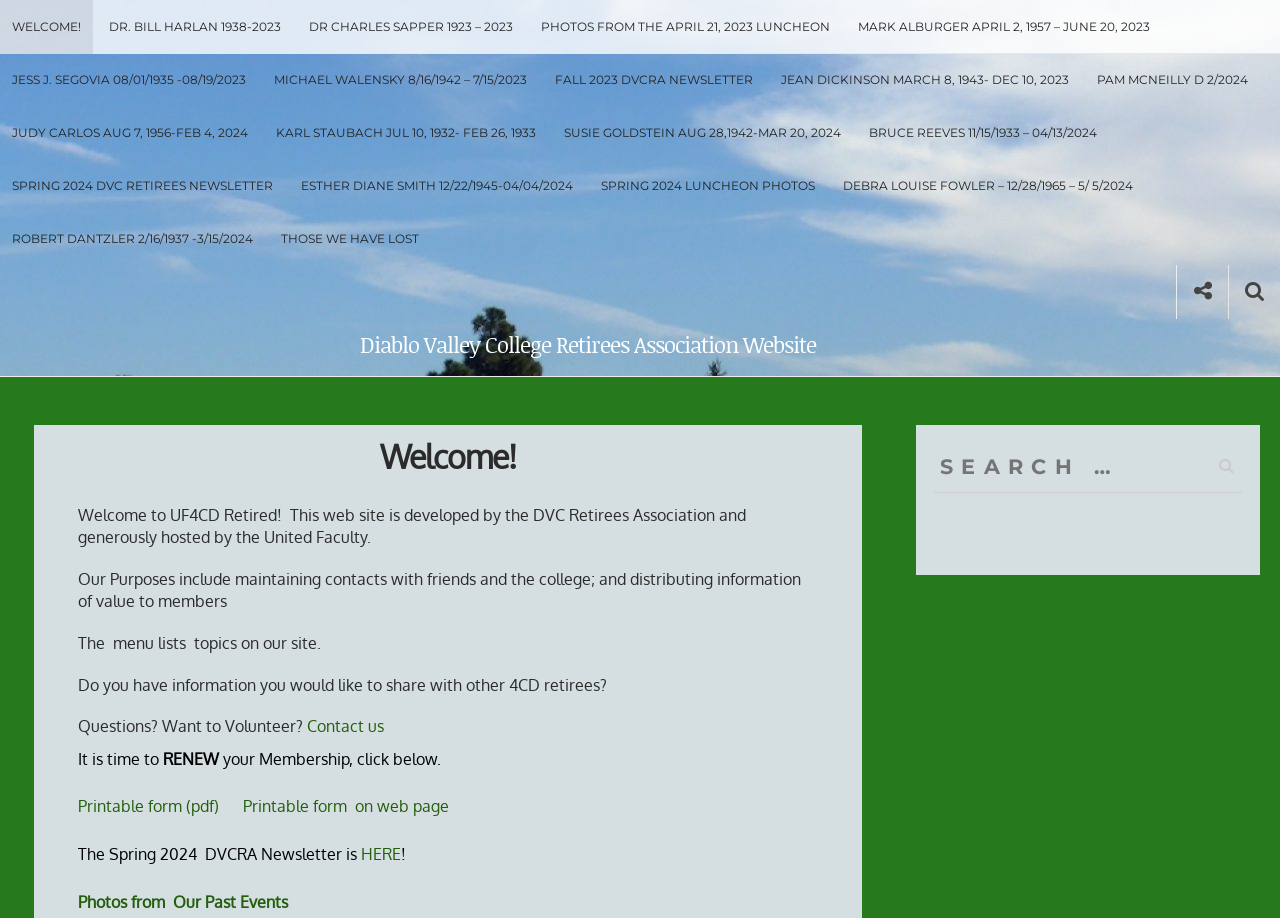Elaborate on the webpage's design and content in a detailed caption.

The webpage is the Diablo Valley College Retirees Association Website. At the top, there are several links to various pages, including "WELCOME!", "DR. BILL HARLAN 1938-2023", "DR CHARLES SAPPER 1923 – 2023", and others. These links are arranged horizontally across the top of the page.

Below the top links, there is a search bar where users can type in keywords to search the website. Next to the search bar, there is a link to "Social" and a Facebook icon.

The main content of the webpage is divided into sections. The first section has a heading that reads "Diablo Valley College Retirees Association Website" and includes a welcome message, a description of the website's purpose, and a menu listing topics on the site.

The next section has several headings, including "Our Purposes", "The menu lists topics on our site", "Do you have information you would like to share with other 4CD retirees?", and "Questions? Want to Volunteer? Contact us". This section also includes links to "Contact us" and "Printable form (pdf)".

Further down the page, there is a section with a heading that reads "It is time to RENEW your Membership, click below." This section includes links to "Printable form (pdf)" and "Printable form on web page".

The final section has a heading that reads "The Spring 2024 DVCRA Newsletter is" and includes a link to "HERE". There is also a link to "Photos from Our Past Events" at the bottom of the page.

On the right side of the page, there is a complementary section with a search bar and a link to "Search for:".